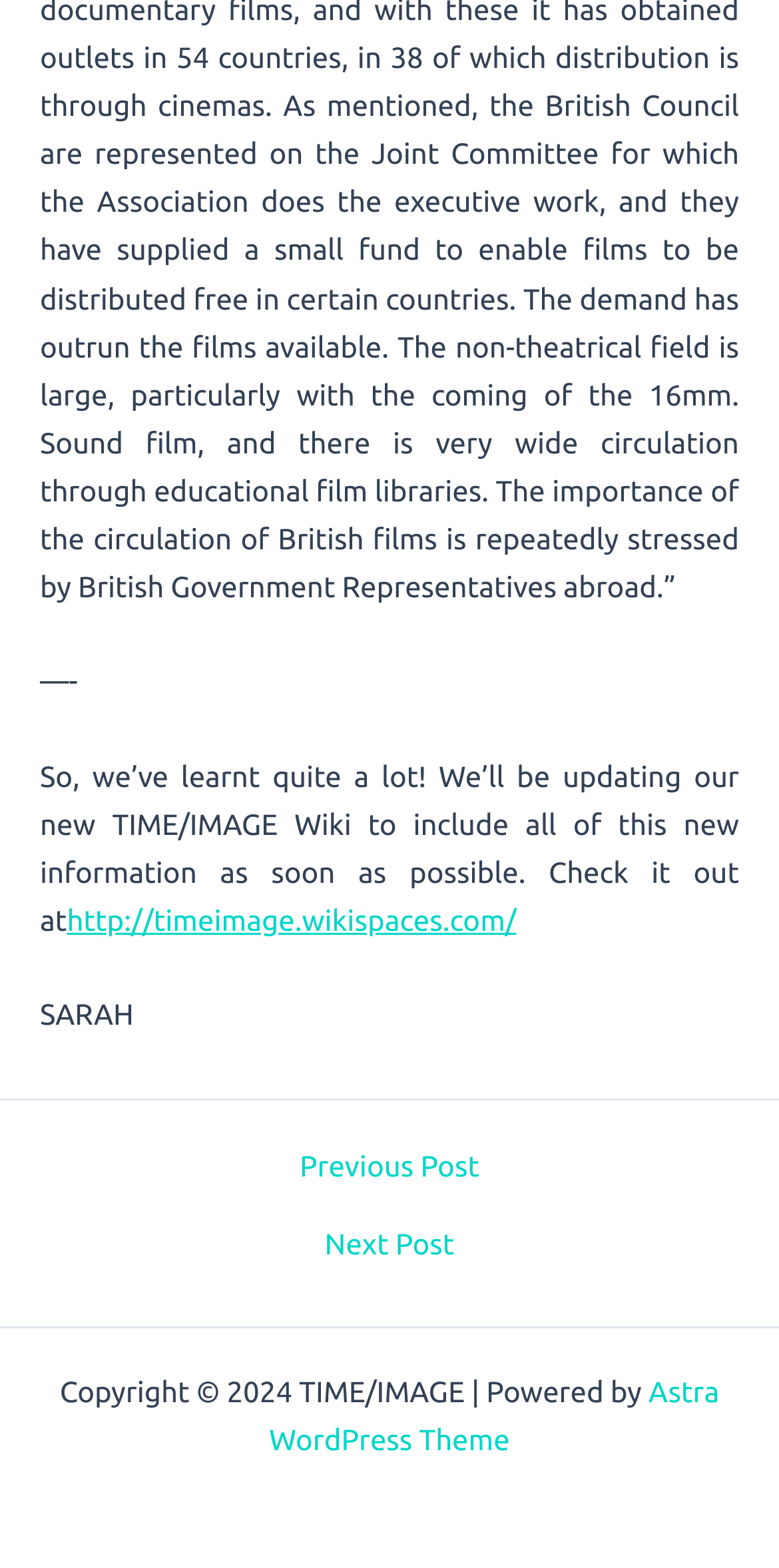What is the author of the current post?
Could you give a comprehensive explanation in response to this question?

The author of the current post is SARAH, as indicated by the text 'SARAH' which appears to be the author's name.